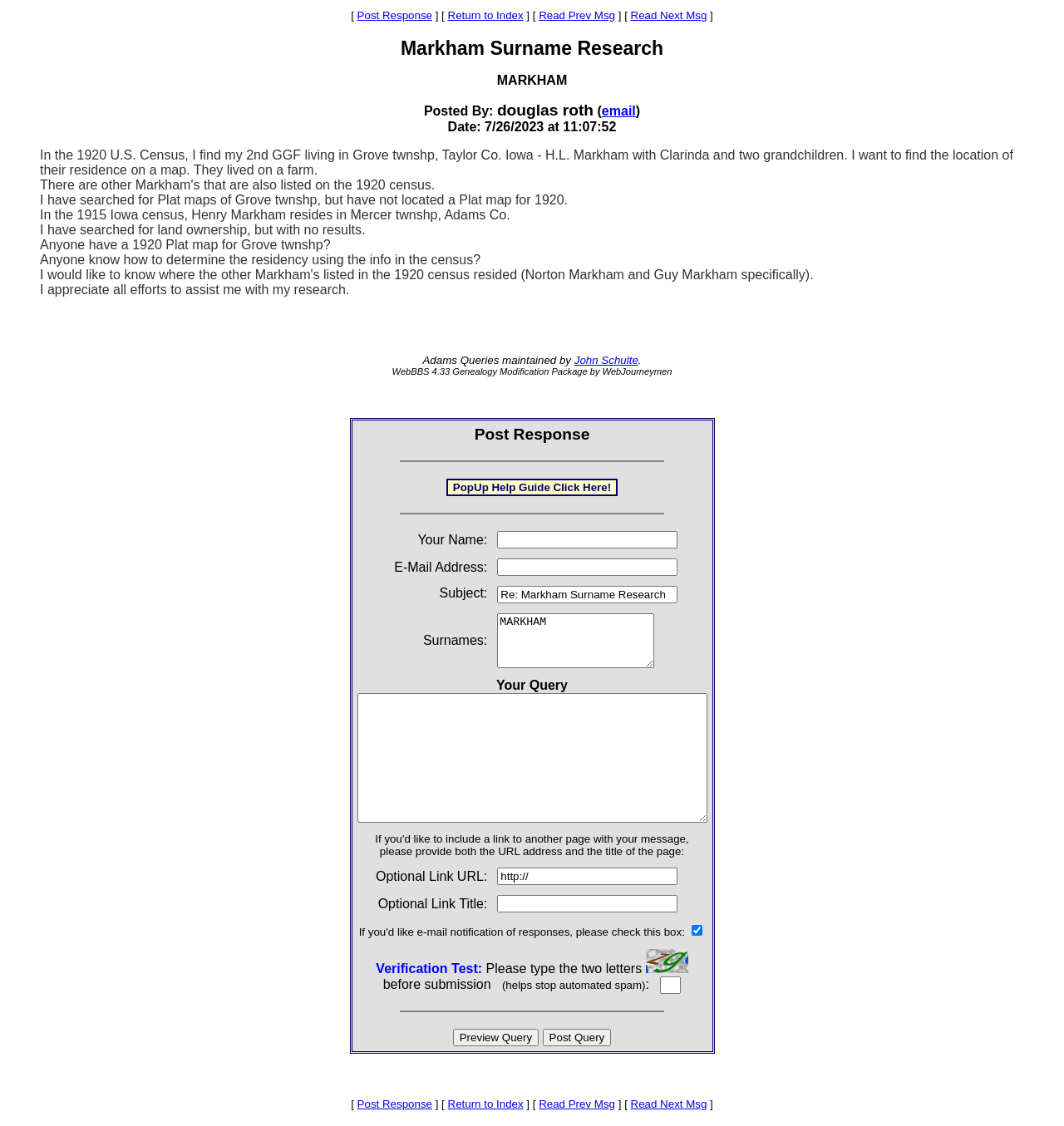What is the purpose of the verification test?
From the screenshot, provide a brief answer in one word or phrase.

to stop automated spam